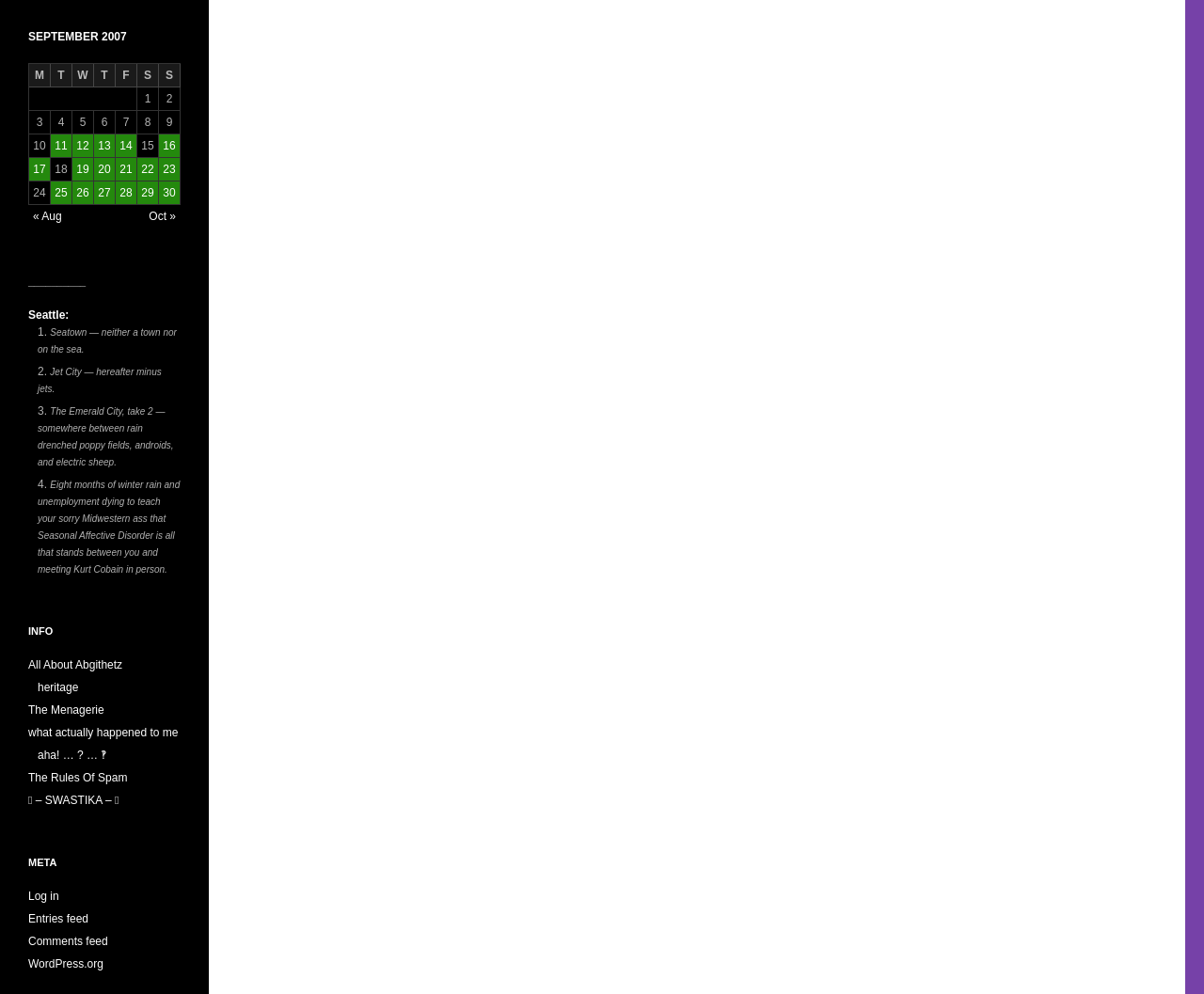With reference to the image, please provide a detailed answer to the following question: How many list items are there in the section below the table?

The section below the table has 4 list items, each with a list marker and a description, such as 'Seatown — neither a town nor on the sea.'